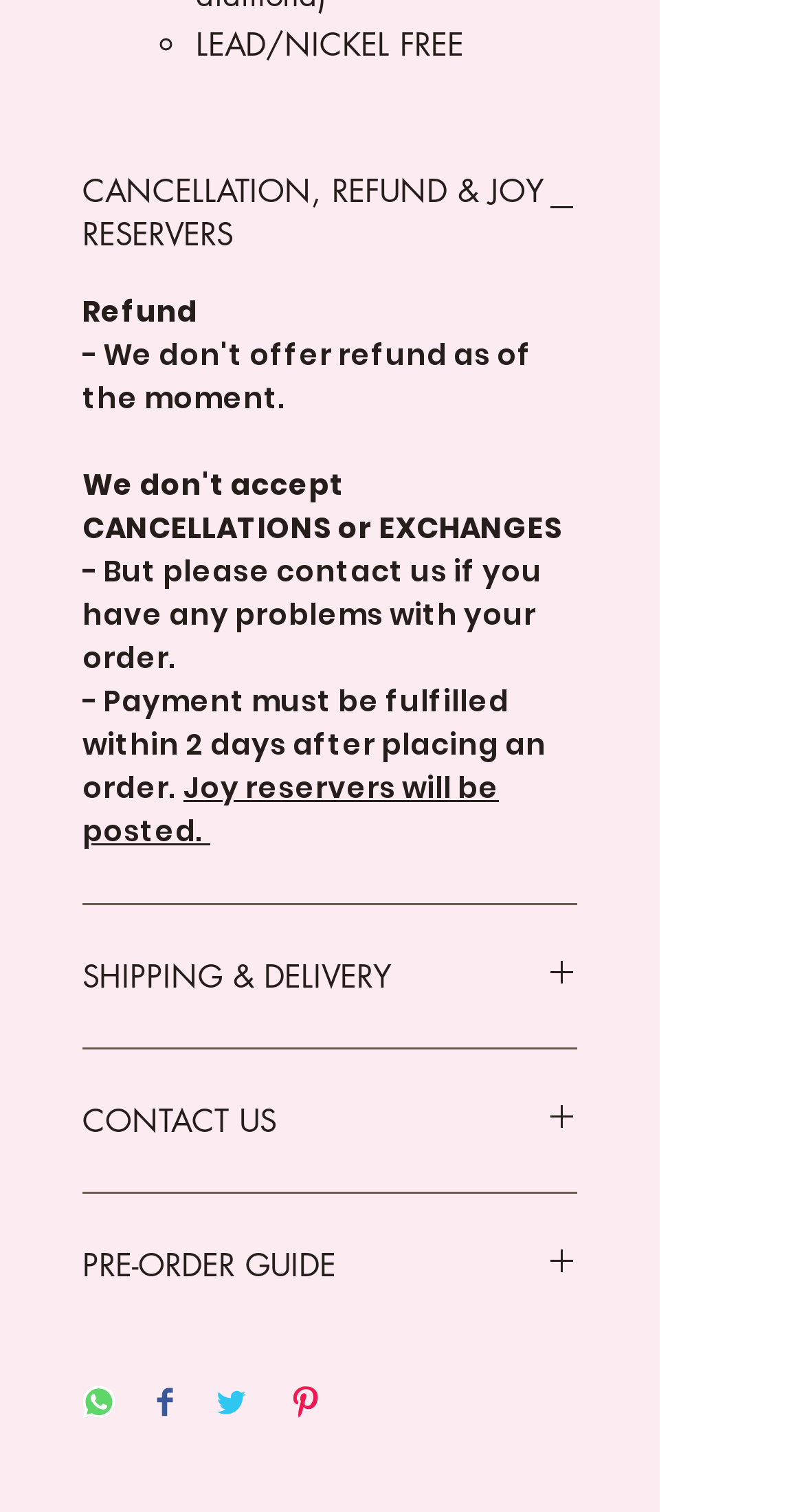Give a one-word or one-phrase response to the question: 
What is the second shipping policy?

Payment must be fulfilled within 2 days